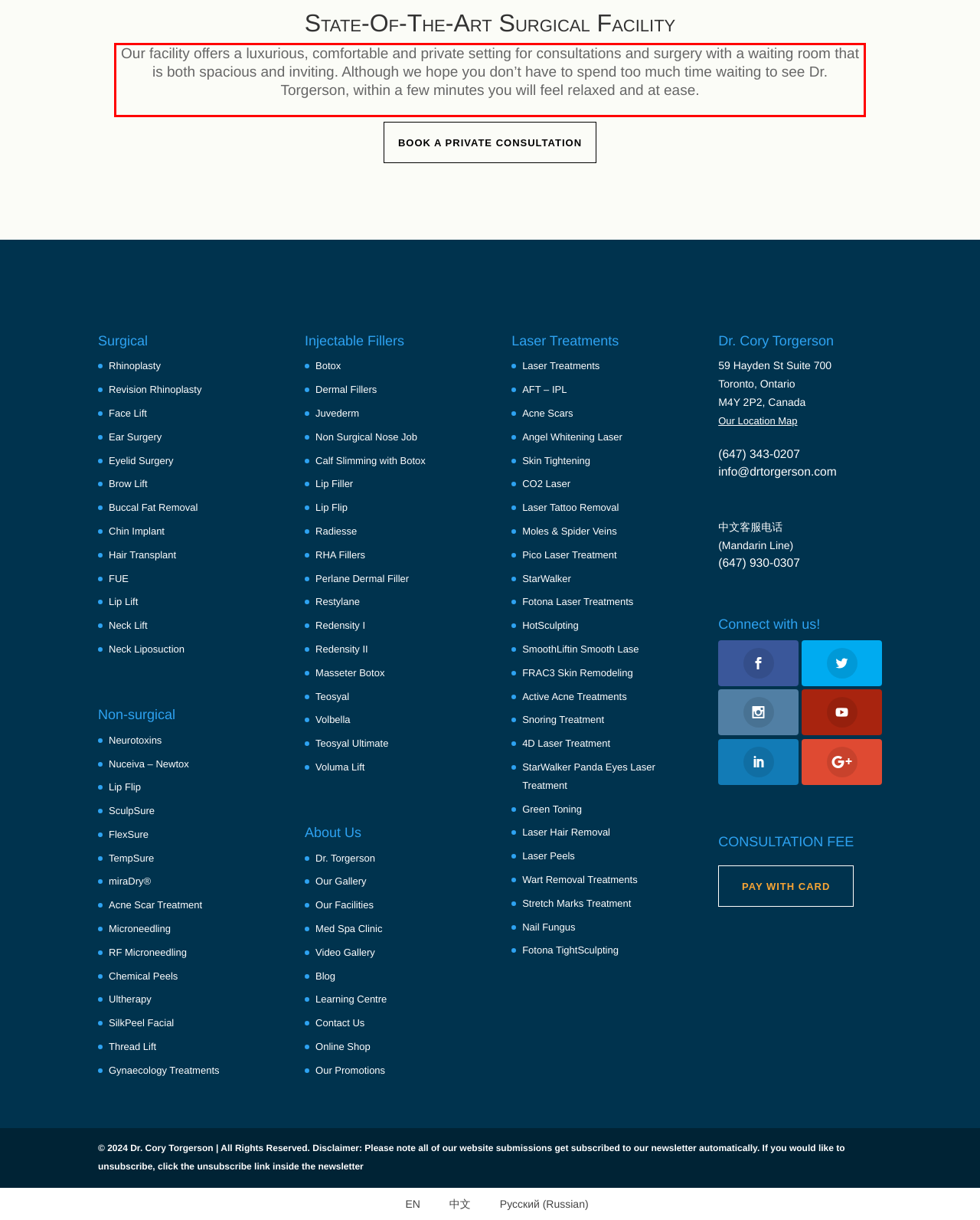Observe the screenshot of the webpage, locate the red bounding box, and extract the text content within it.

Our facility offers a luxurious, comfortable and private setting for consultations and surgery with a waiting room that is both spacious and inviting. Although we hope you don’t have to spend too much time waiting to see Dr. Torgerson, within a few minutes you will feel relaxed and at ease.